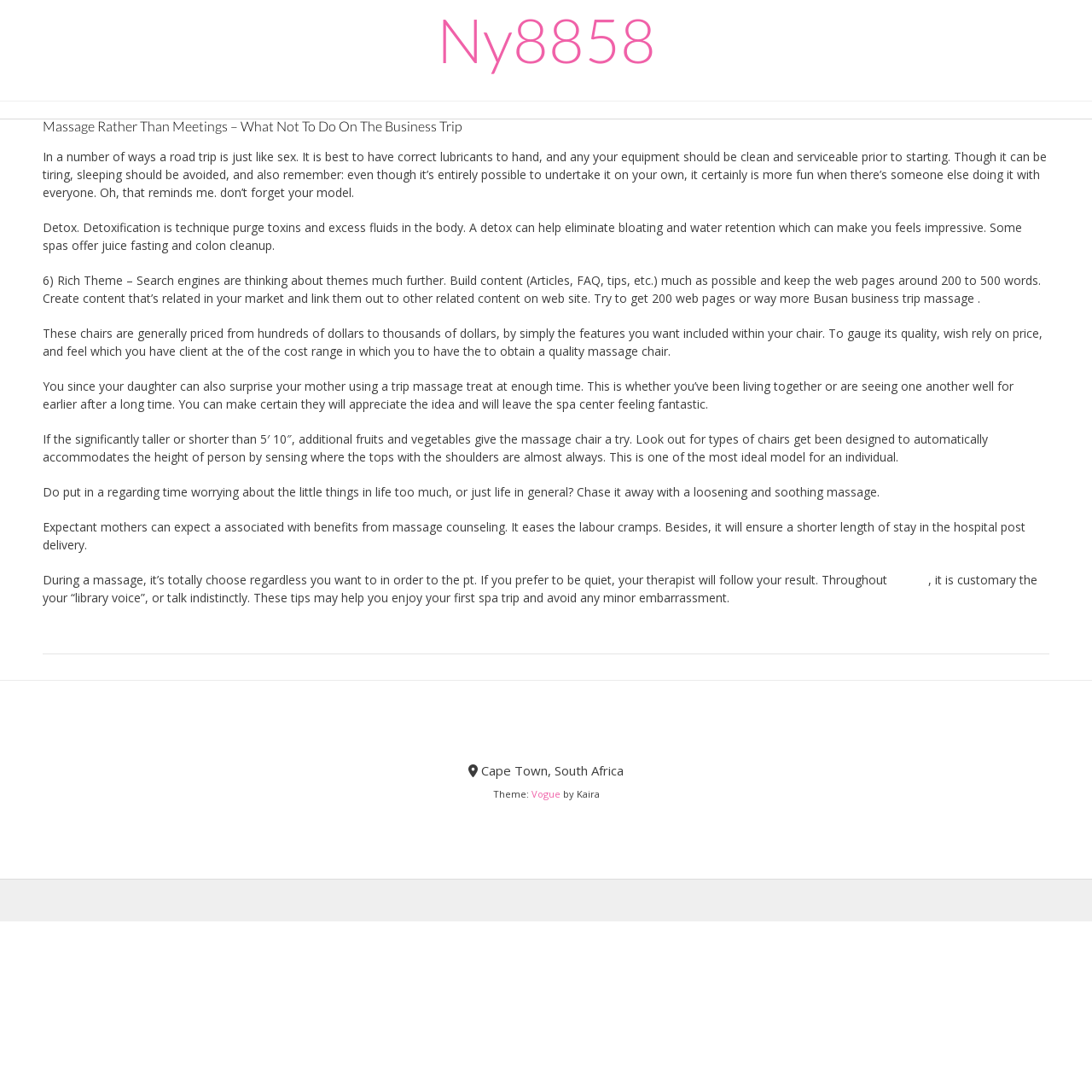Please provide a brief answer to the following inquiry using a single word or phrase:
Where is the author of the theme from?

Cape Town, South Africa